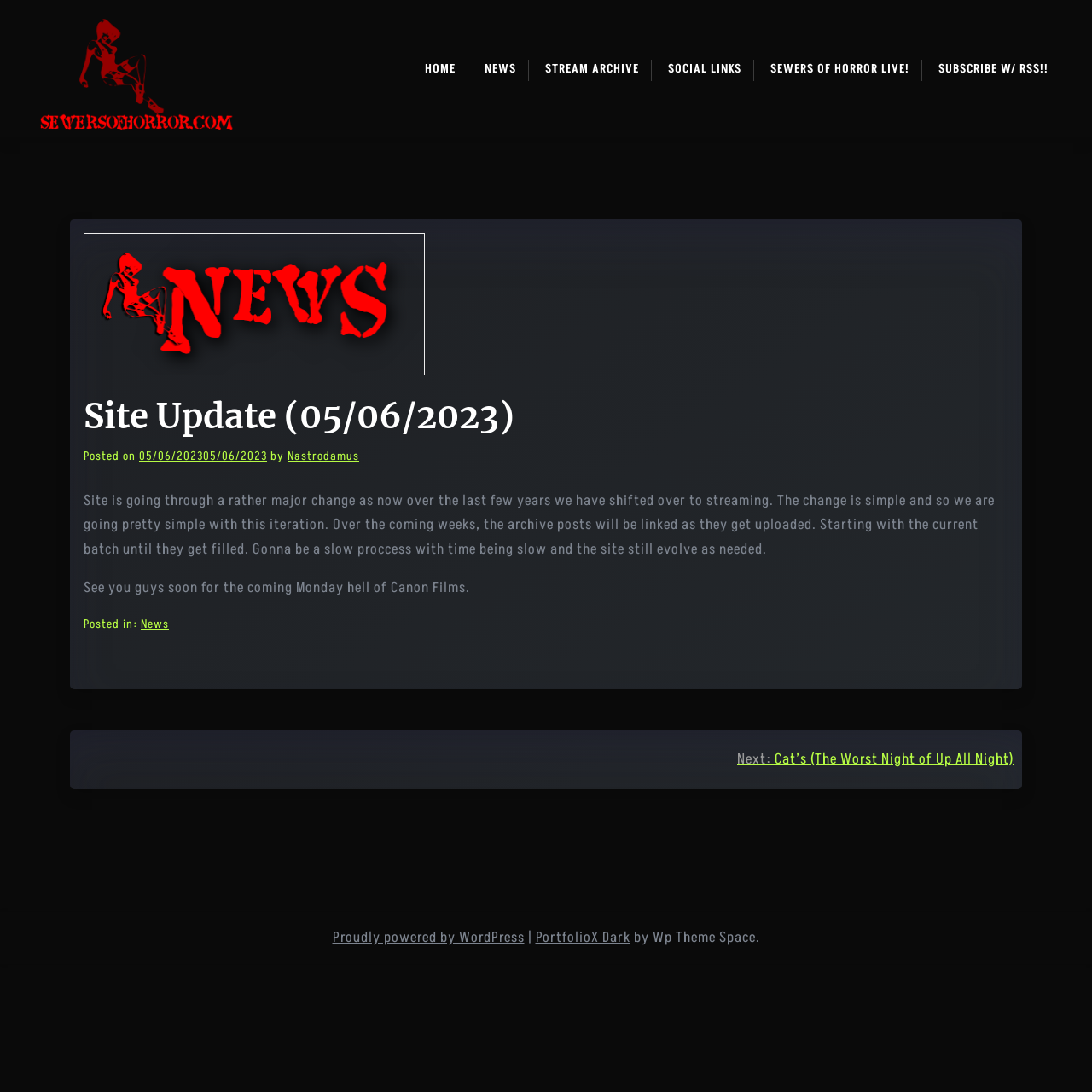Extract the main heading text from the webpage.

Site Update (05/06/2023)